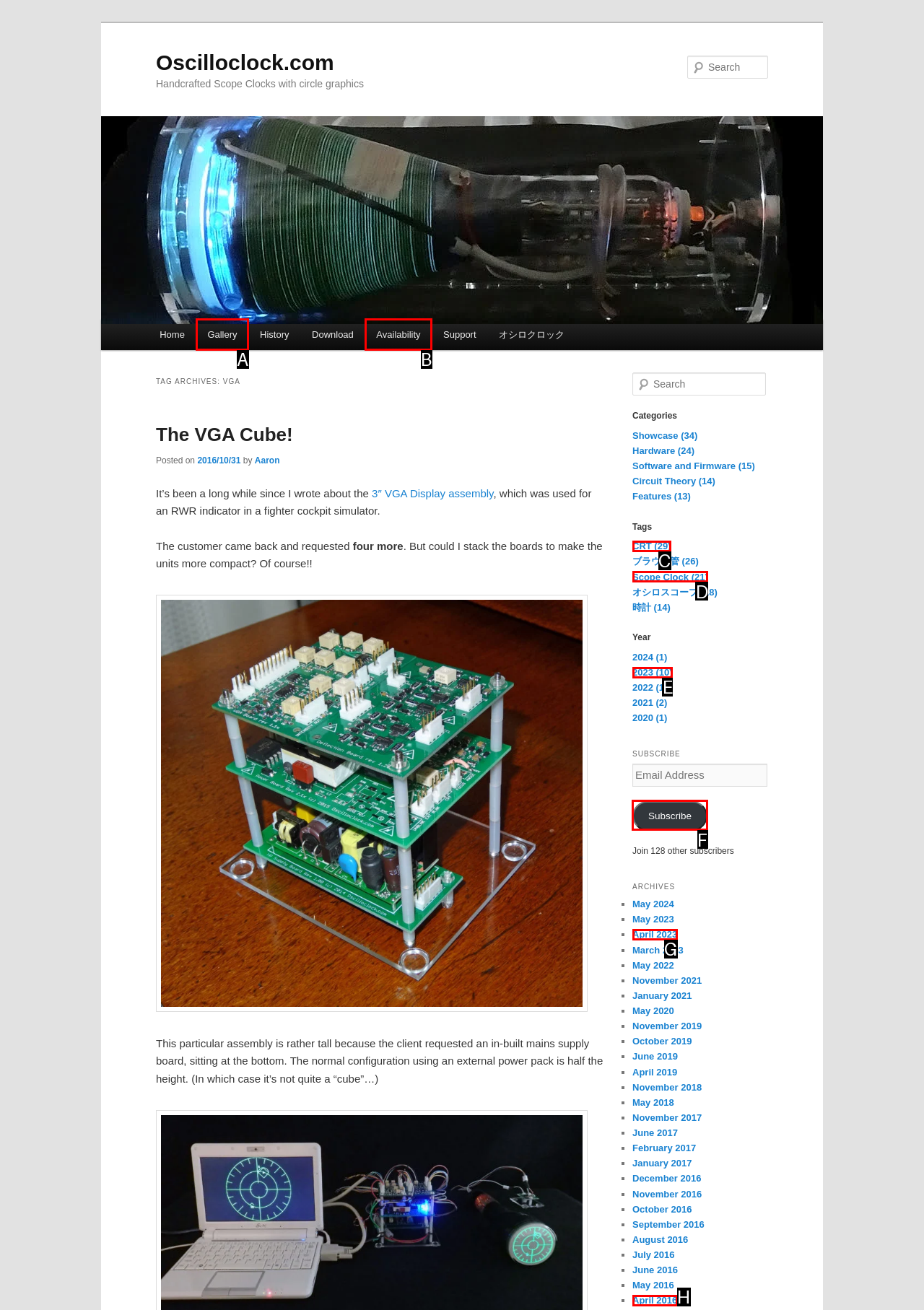Choose the letter of the element that should be clicked to complete the task: Subscribe to the newsletter
Answer with the letter from the possible choices.

F